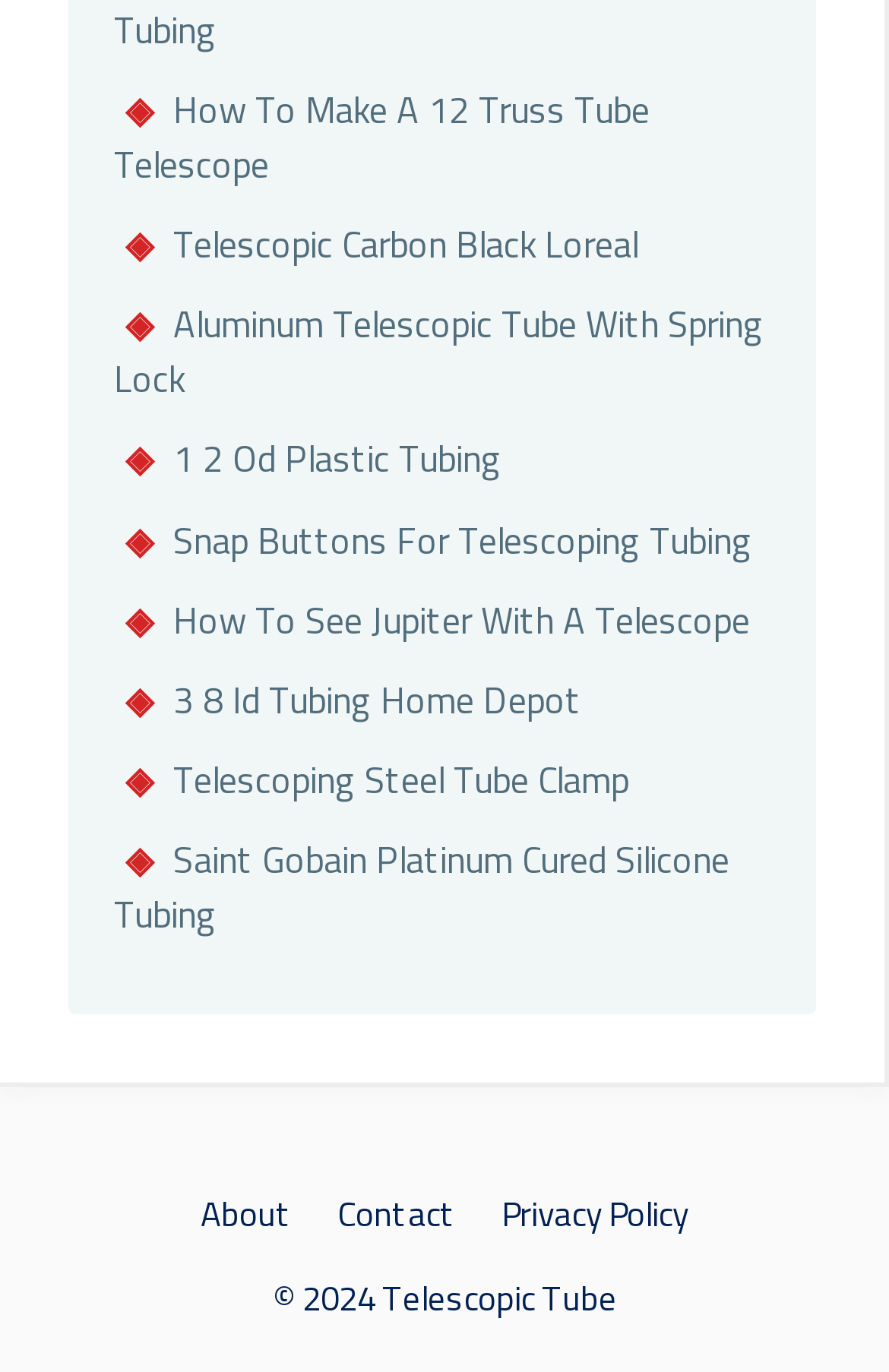Given the description "Privacy Policy", provide the bounding box coordinates of the corresponding UI element.

[0.564, 0.865, 0.774, 0.903]